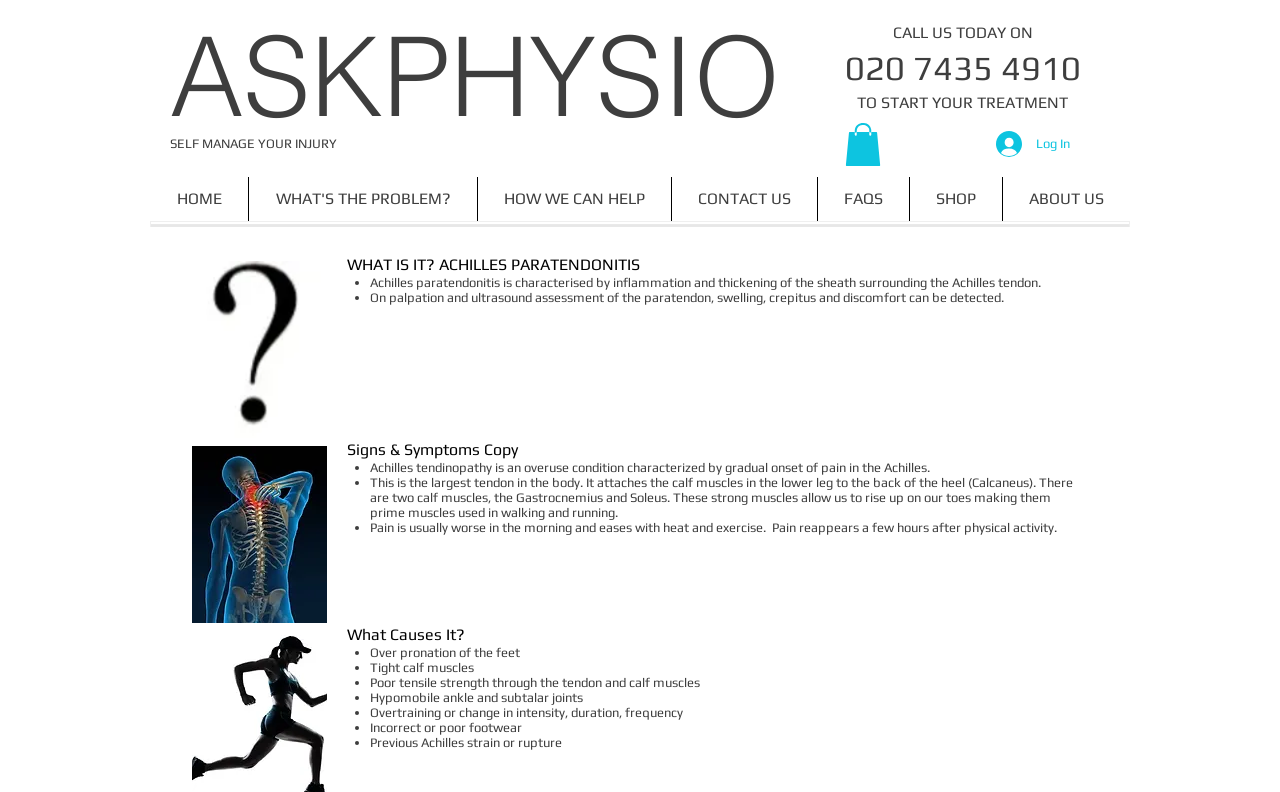What is the phone number to call for treatment?
Provide a detailed answer to the question, using the image to inform your response.

I found the phone number by looking at the element with the text 'CALL US TODAY ON' and the adjacent element with the phone number.